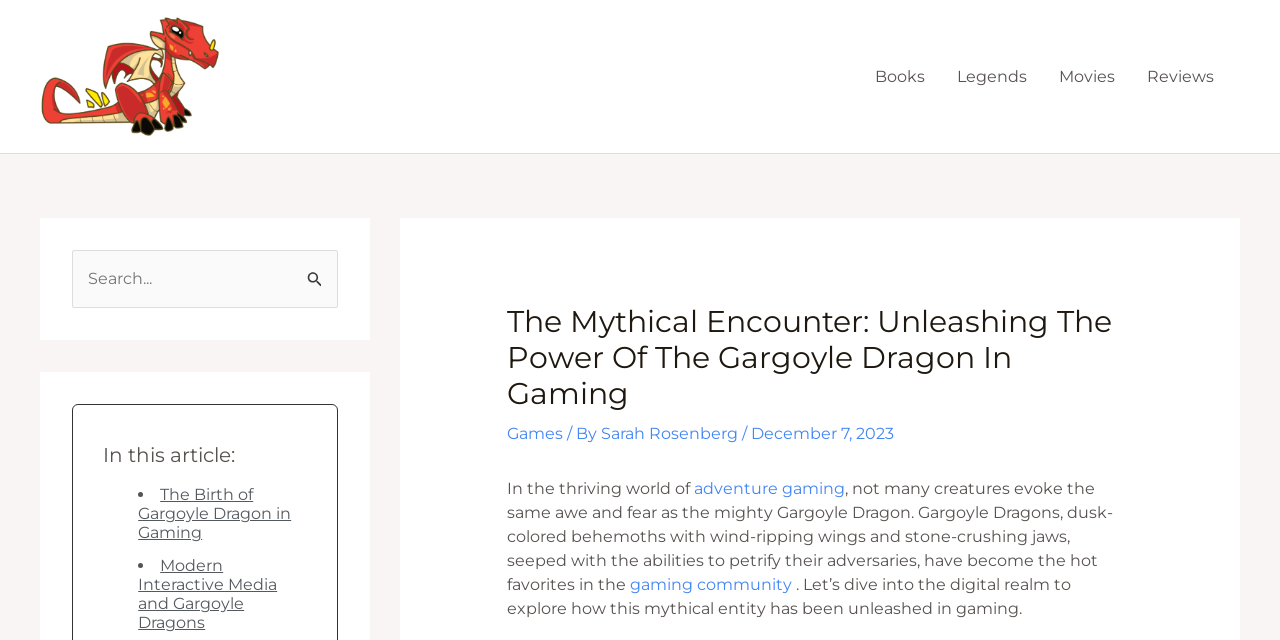Provide an in-depth caption for the elements present on the webpage.

The webpage is about the legend and power of the gargoyle dragon in the gaming world. At the top left corner, there is a Dragon University logo, which is an image with a link. Next to it, there is a navigation menu with links to "Books", "Legends", "Movies", and "Reviews". 

Below the navigation menu, there is a search bar with a search button and a "Search for:" label. The search button has an image on it. 

On the left side of the page, there is a complementary section with a heading "In this article:" followed by a list of links, including "The Birth of Gargoyle Dragon in Gaming" and "Modern Interactive Media and Gargoyle Dragons". 

The main content of the page is an article with a heading "The Mythical Encounter: Unleashing The Power Of The Gargoyle Dragon In Gaming". The article is written by Sarah Rosenberg and was published on December 7, 2023. The article starts with an introduction to the gargoyle dragon, describing it as a mighty creature that evokes awe and fear in the adventure gaming community. The text then invites readers to explore how this mythical entity has been unleashed in gaming.